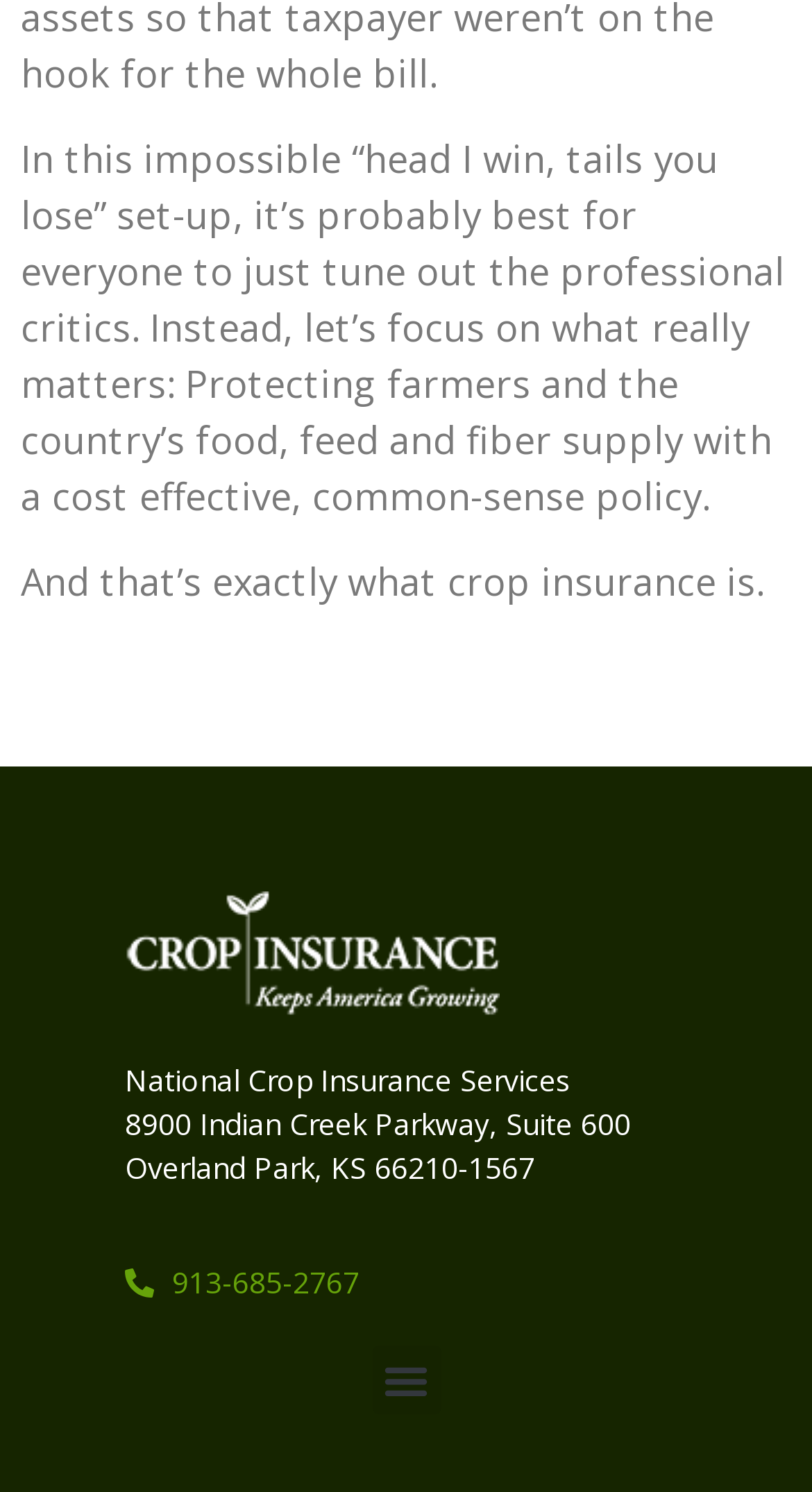Use a single word or phrase to answer the question: What is the main topic of discussion?

Crop insurance